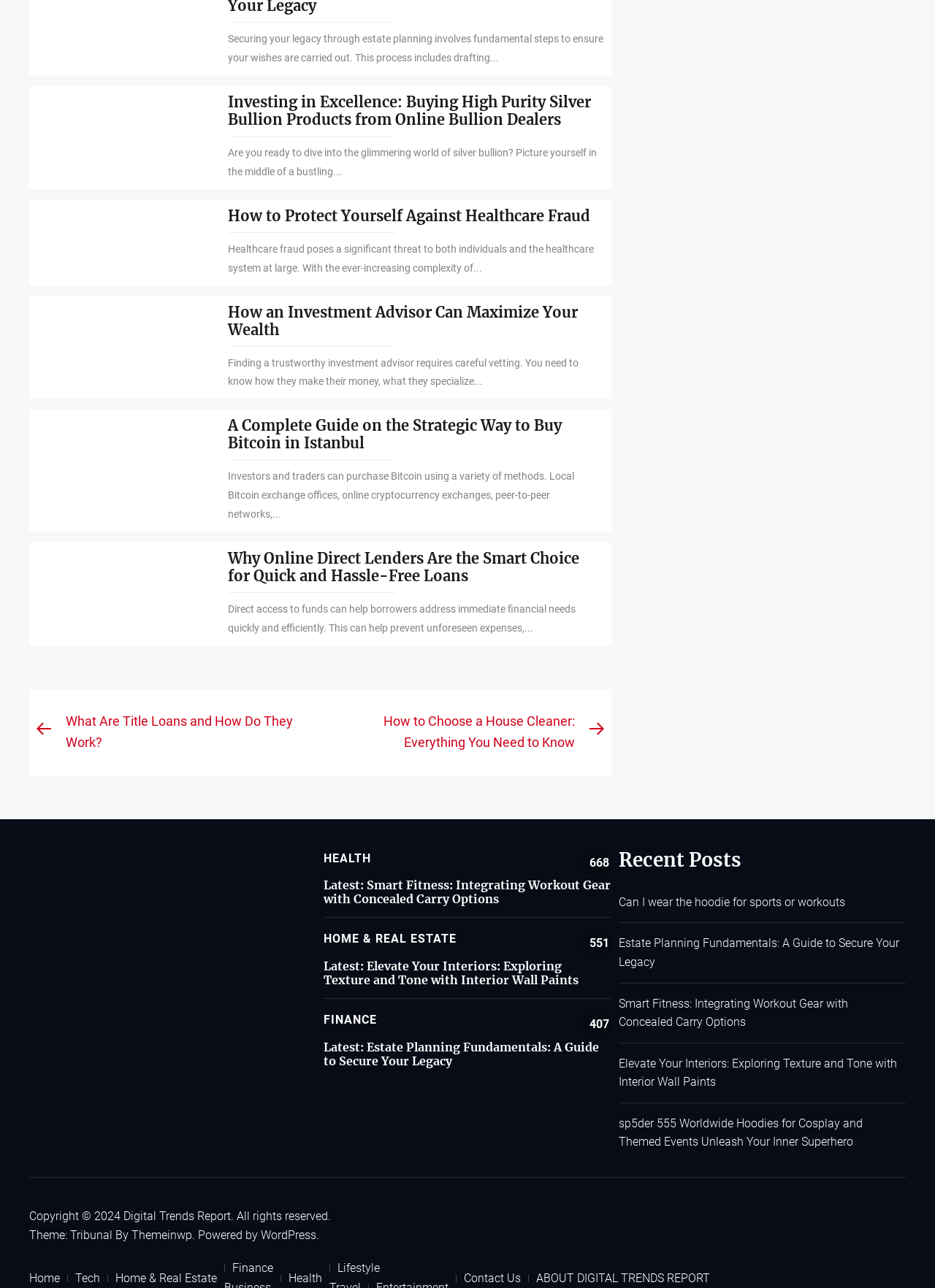Refer to the image and offer a detailed explanation in response to the question: How many navigation links are at the bottom of the webpage?

I counted the number of navigation links at the bottom of the webpage, which are 9 in total, including 'Home', 'Tech', 'Home & Real Estate', 'Finance', 'Health', 'Lifestyle', 'Contact Us', and 'ABOUT DIGITAL TRENDS REPORT'.